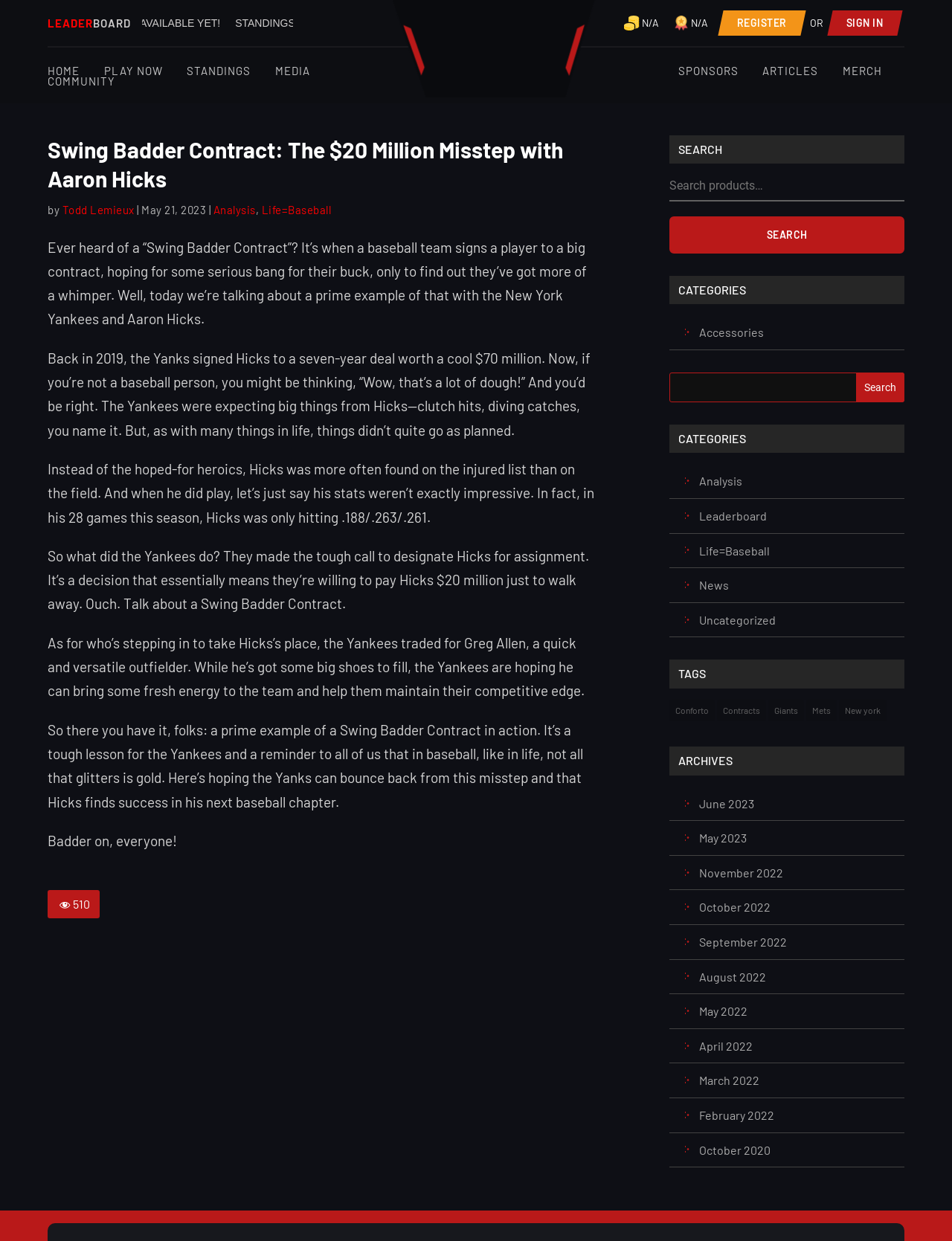Please give a short response to the question using one word or a phrase:
What is the Yankees' decision regarding Aaron Hicks?

Designate for assignment